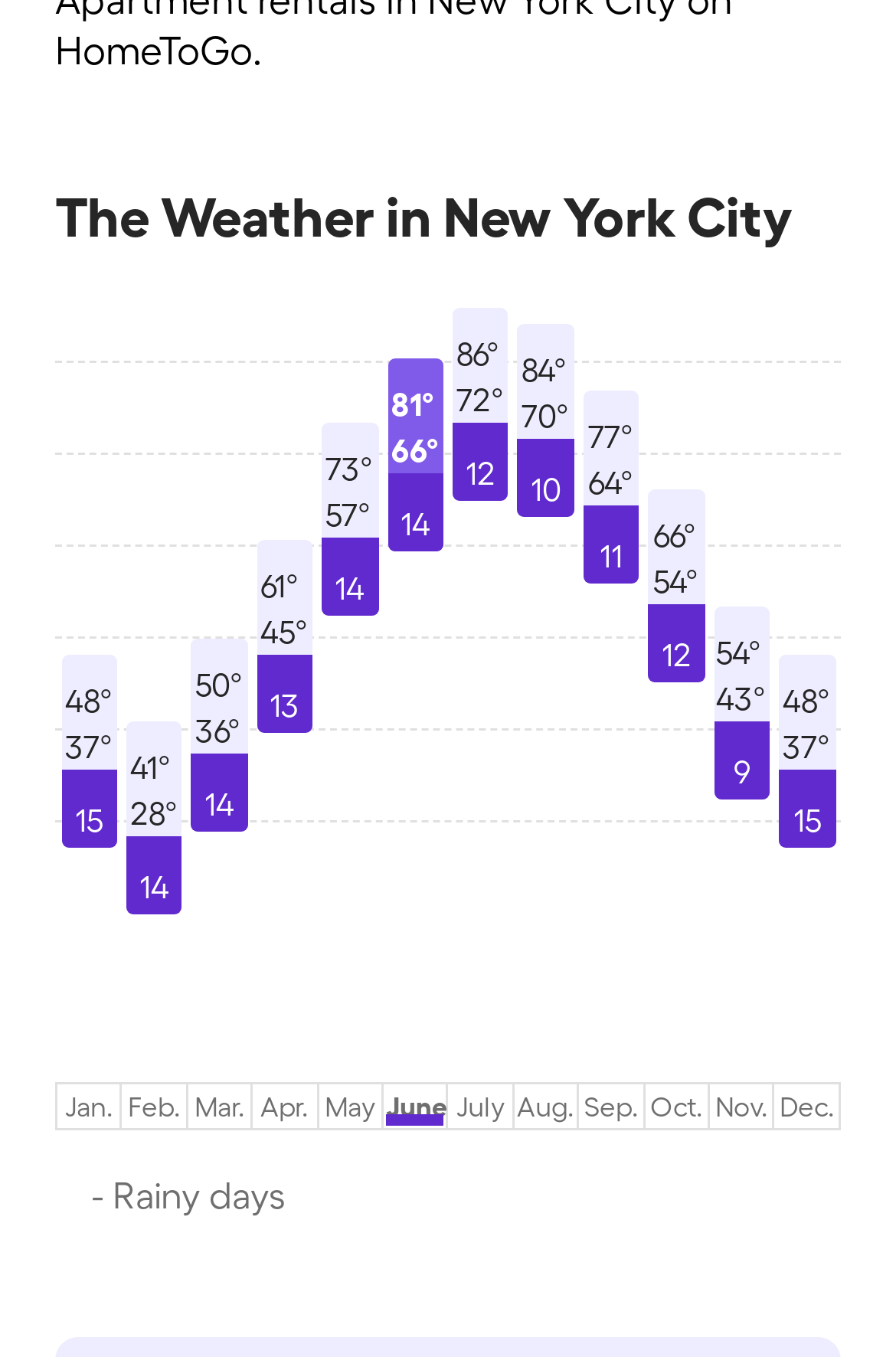What is the heading of the webpage? Analyze the screenshot and reply with just one word or a short phrase.

The Weather in New York City